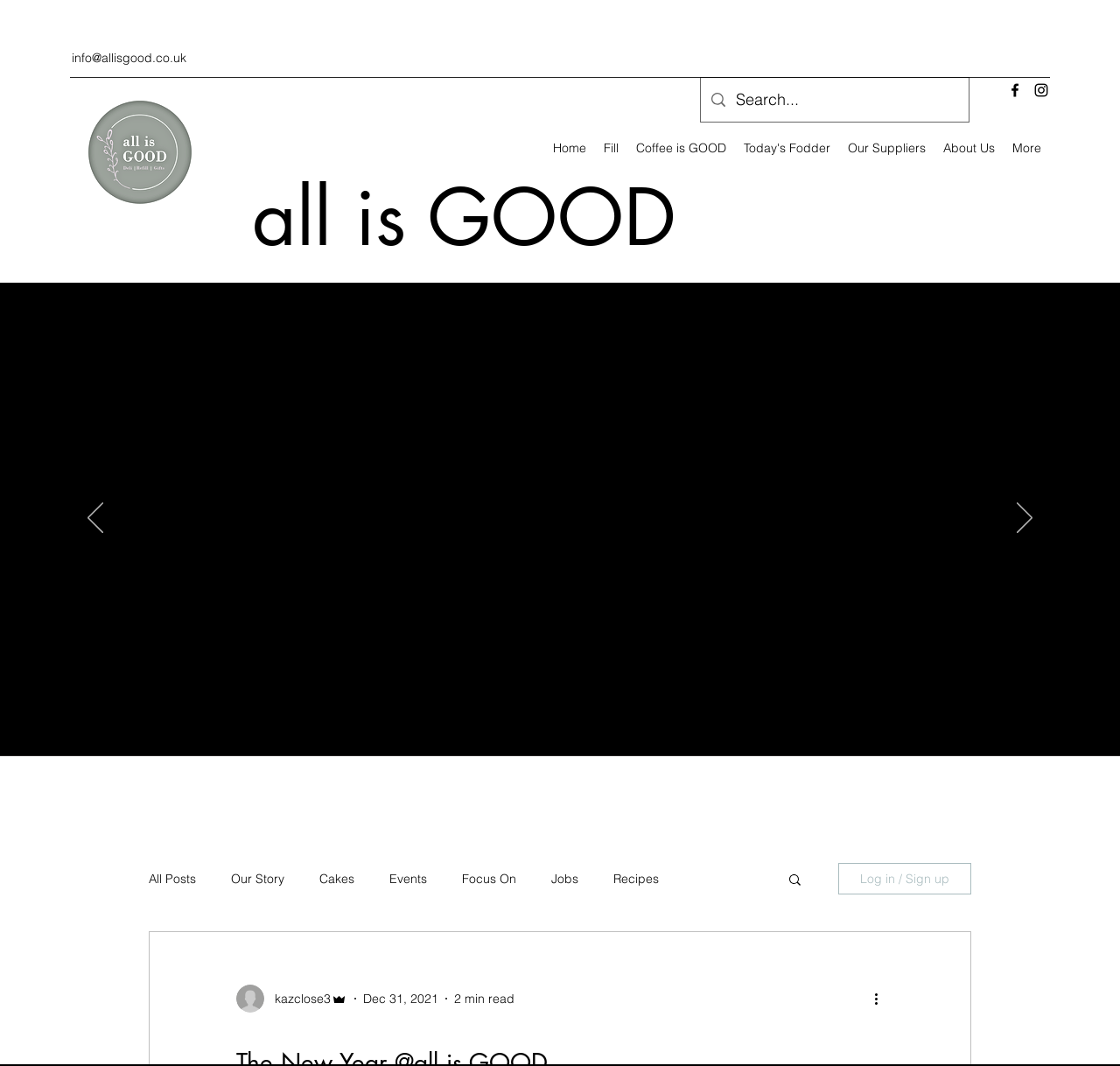Find the coordinates for the bounding box of the element with this description: "Log in / Sign up".

[0.748, 0.81, 0.867, 0.839]